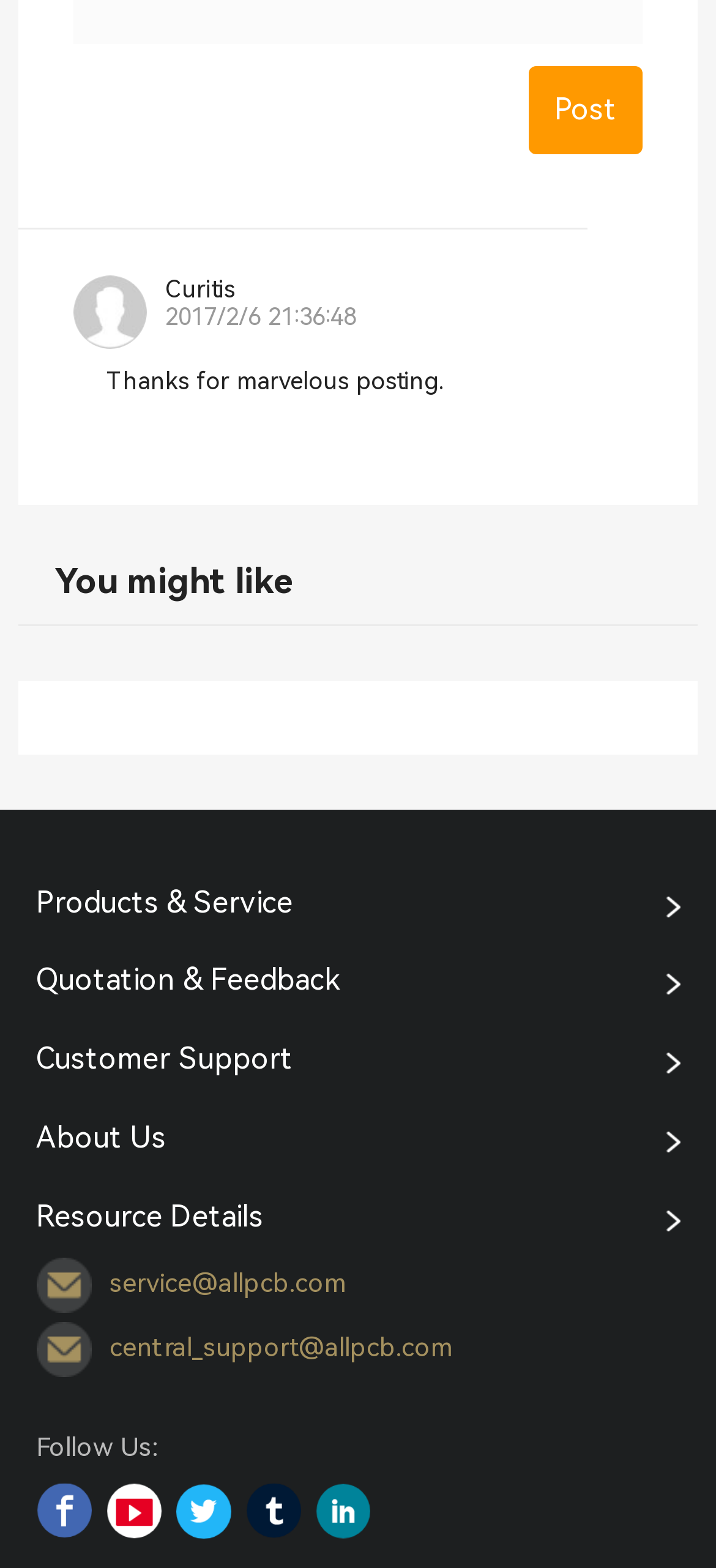From the image, can you give a detailed response to the question below:
What is the name of the user who posted a comment?

The name of the user who posted a comment can be found in the StaticText element with the text 'Curtis' which is located above the comment text 'Thanks for marvelous posting.'